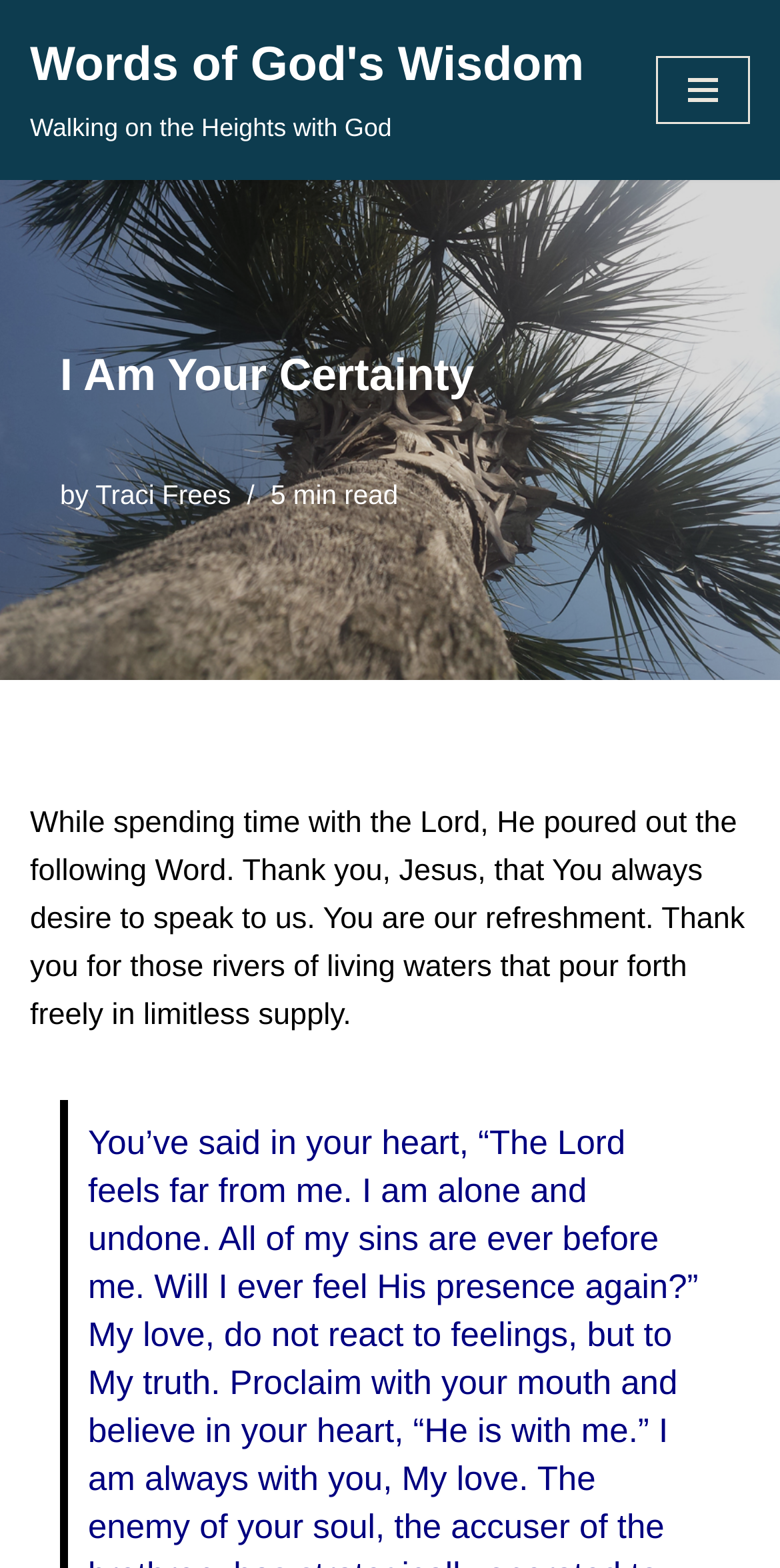What is the purpose of the article? Analyze the screenshot and reply with just one word or a short phrase.

To provide spiritual guidance